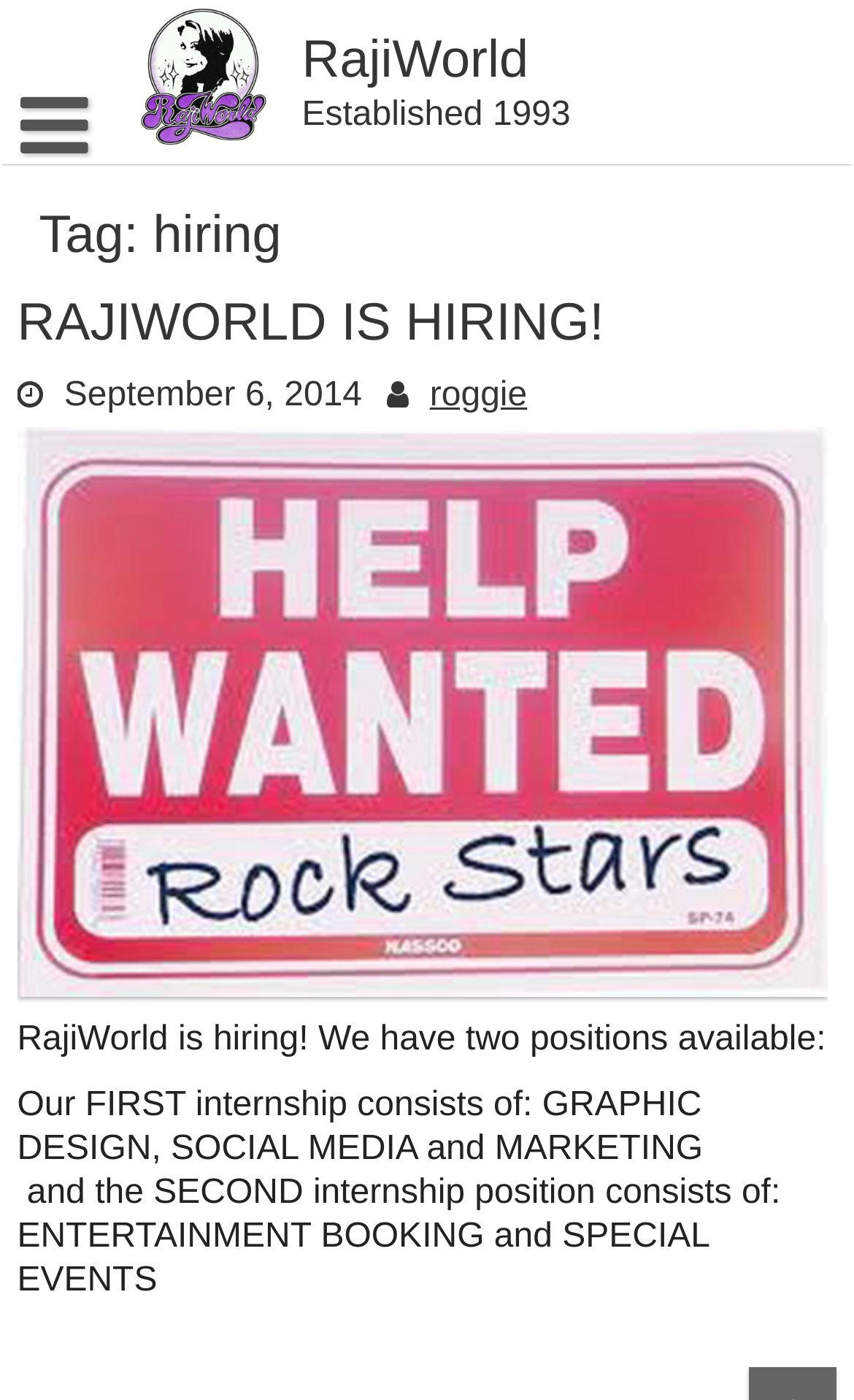When was the hiring announcement made?
Look at the image and answer with only one word or phrase.

September 6, 2014